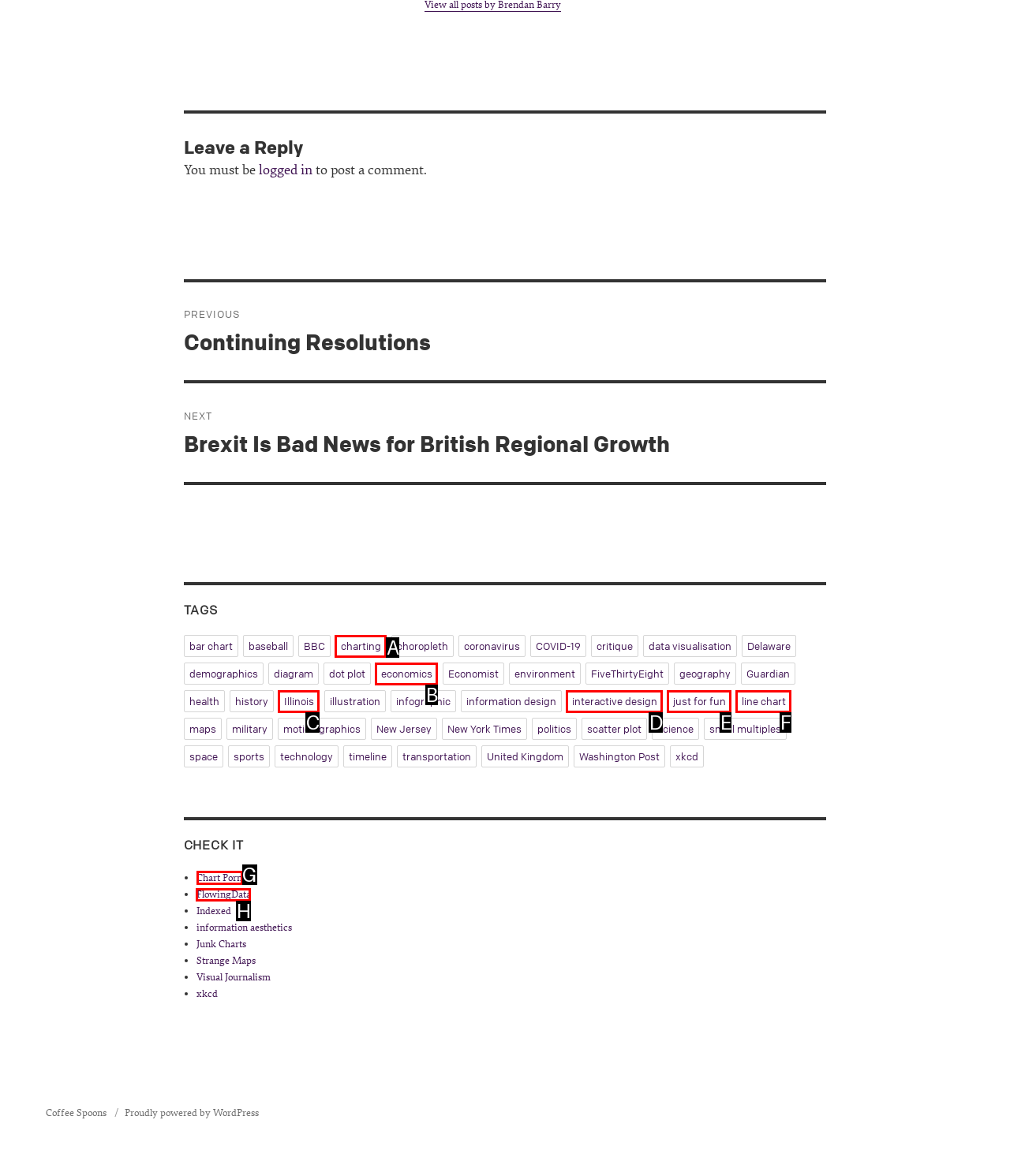Determine the letter of the element to click to accomplish this task: Visit Chart Porn. Respond with the letter.

G